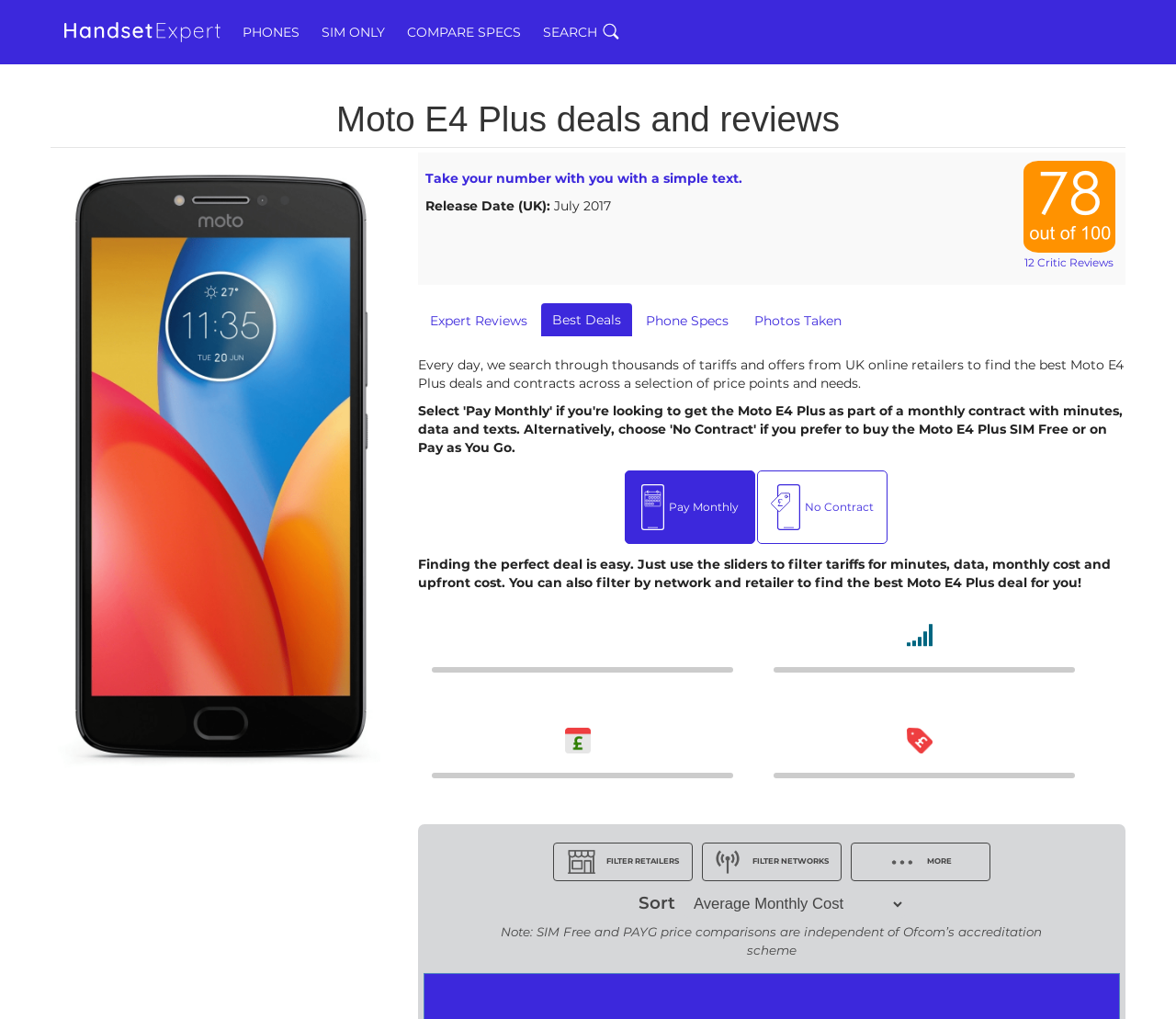Please determine the bounding box coordinates for the element that should be clicked to follow these instructions: "Sort deals".

[0.582, 0.874, 0.77, 0.901]